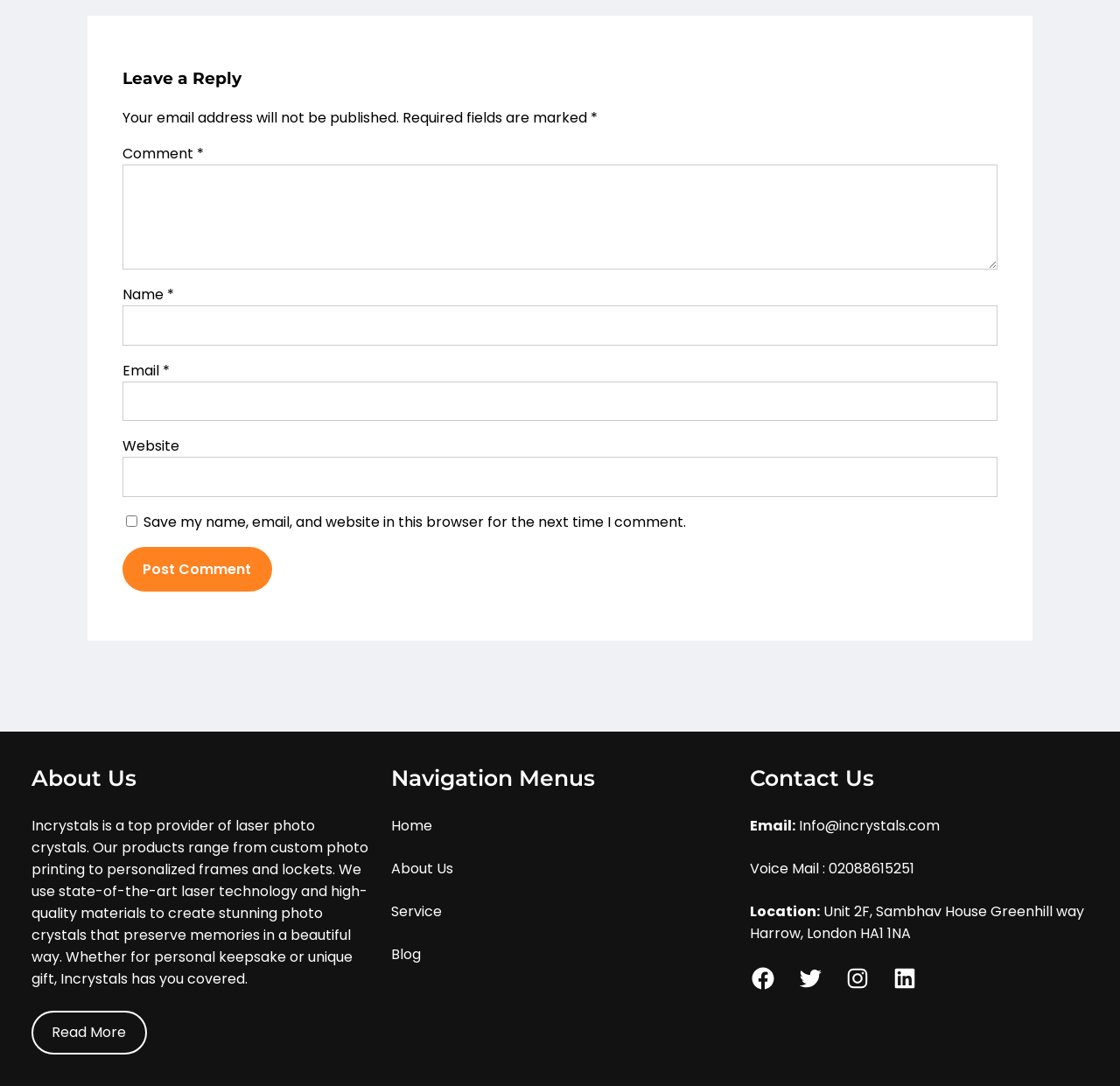Find the bounding box coordinates of the clickable element required to execute the following instruction: "Leave a comment". Provide the coordinates as four float numbers between 0 and 1, i.e., [left, top, right, bottom].

[0.109, 0.151, 0.891, 0.248]